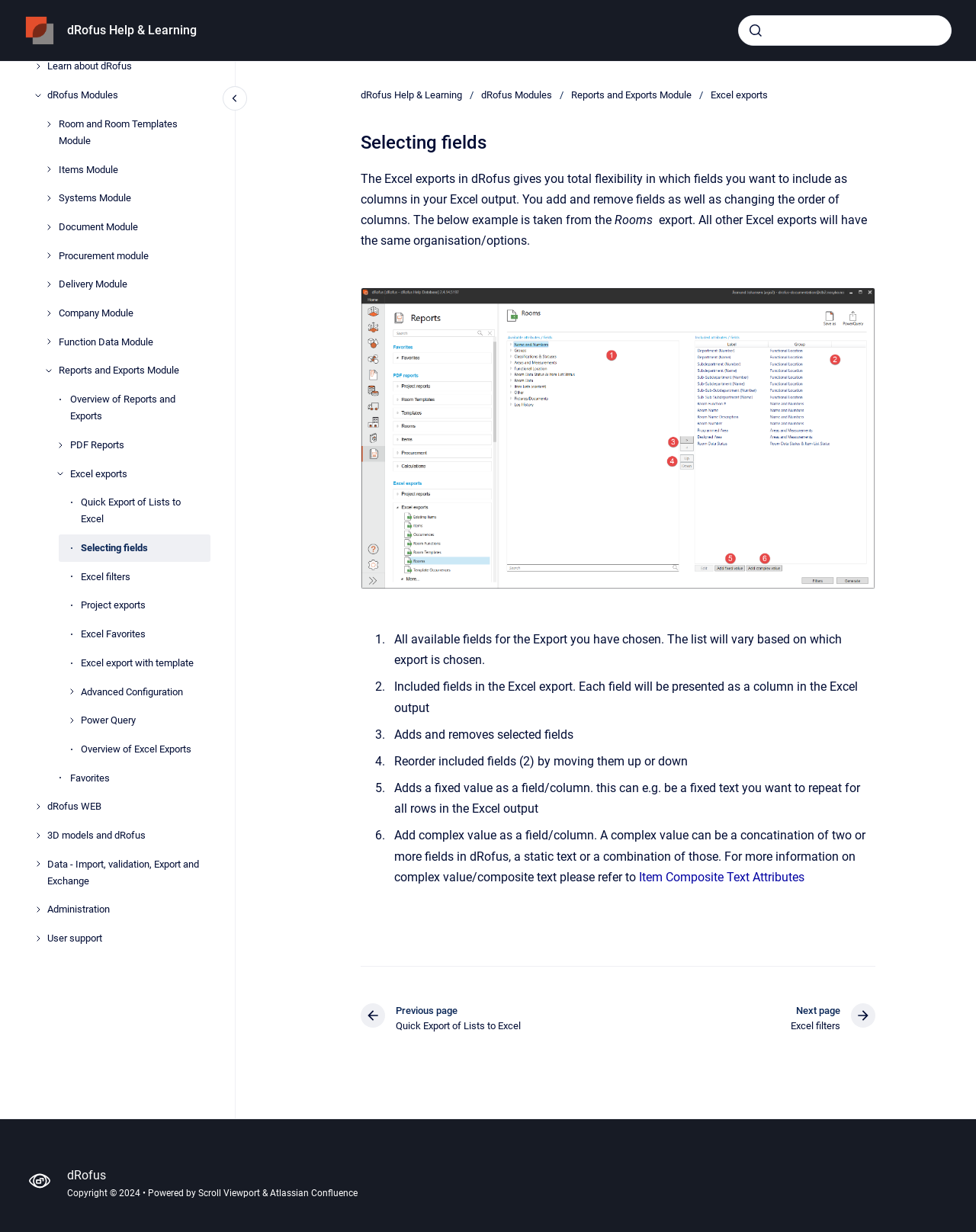Please give a succinct answer to the question in one word or phrase:
What is the purpose of the Excel exports in dRofus?

Total flexibility in selecting fields